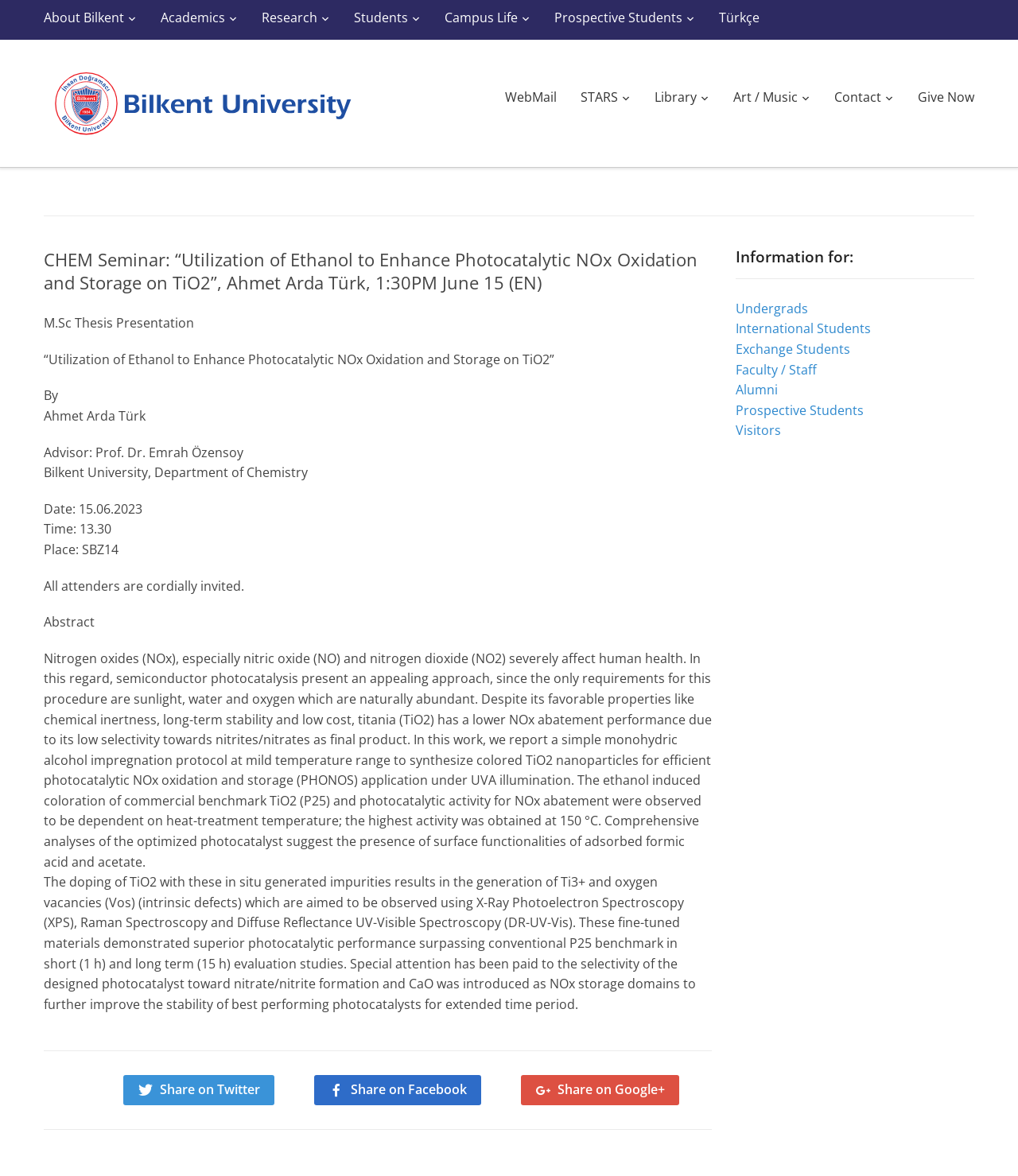Respond to the following query with just one word or a short phrase: 
What is the date of the seminar?

15.06.2023